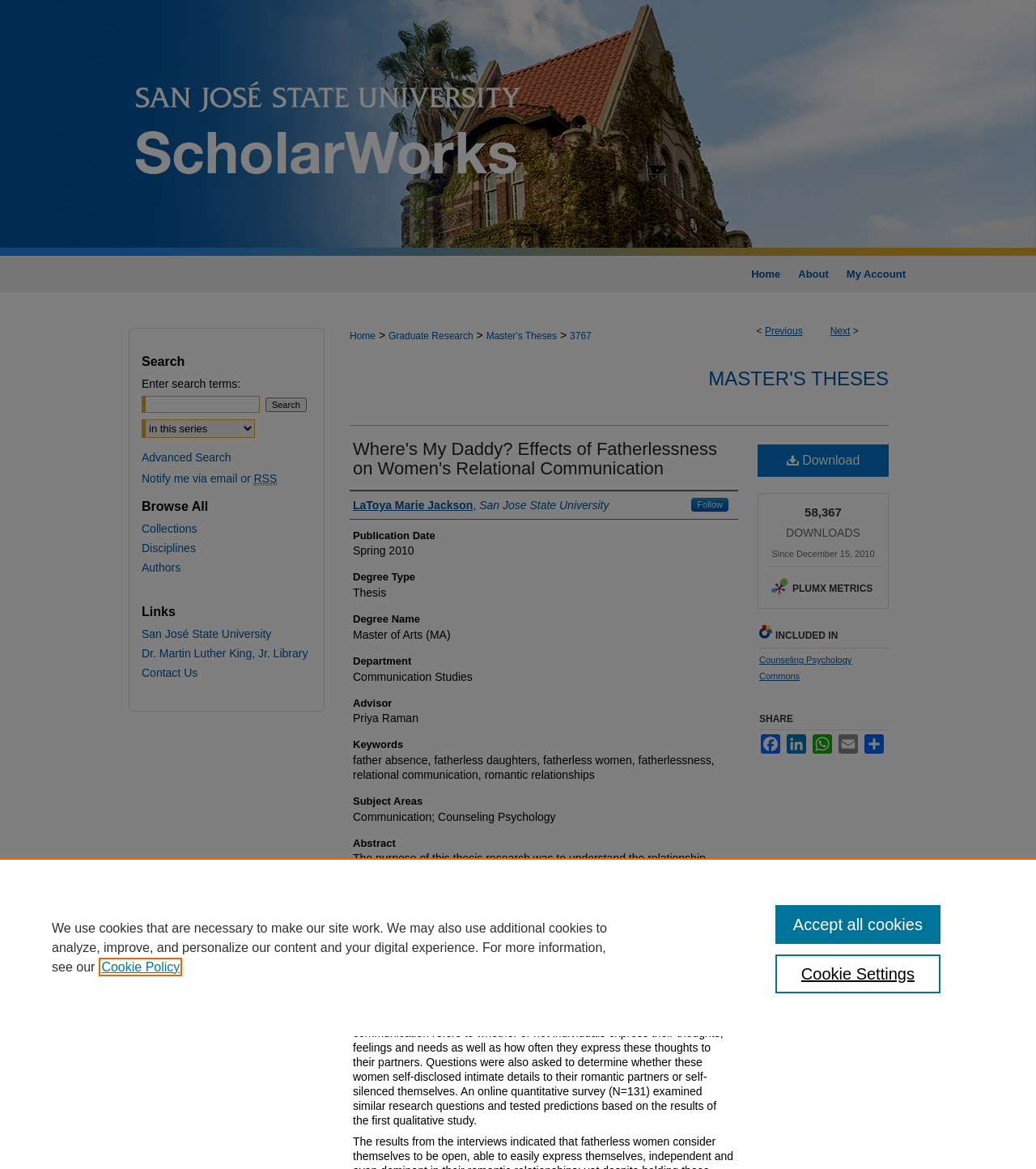What is the name of the thesis?
Refer to the image and provide a thorough answer to the question.

I found the answer by looking at the heading element with the text 'Where's My Daddy? Effects of Fatherlessness on Women's Relational Communication' which is the title of the thesis.